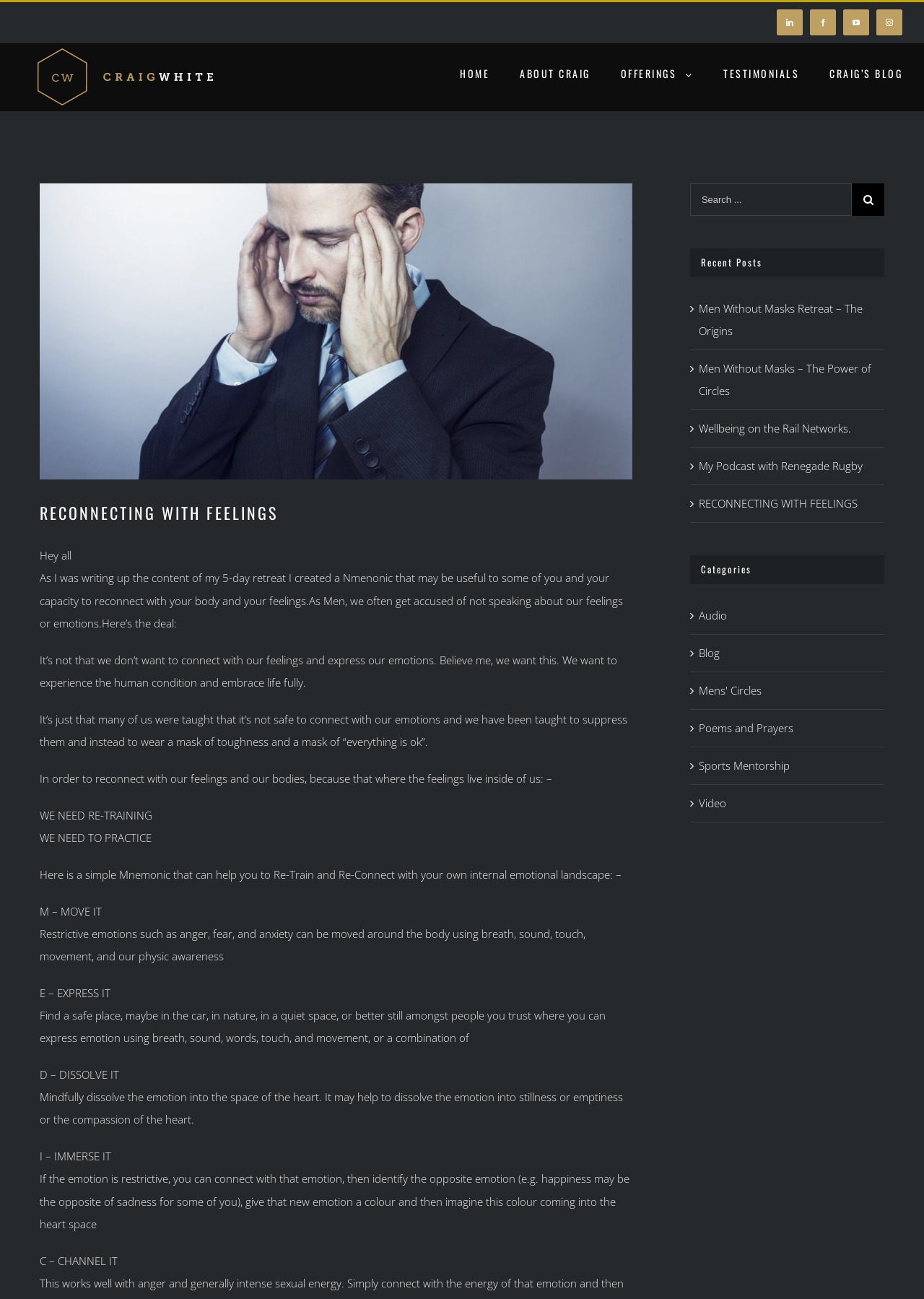Identify the bounding box for the UI element described as: "My Podcast with Renegade Rugby". Ensure the coordinates are four float numbers between 0 and 1, formatted as [left, top, right, bottom].

[0.756, 0.353, 0.934, 0.364]